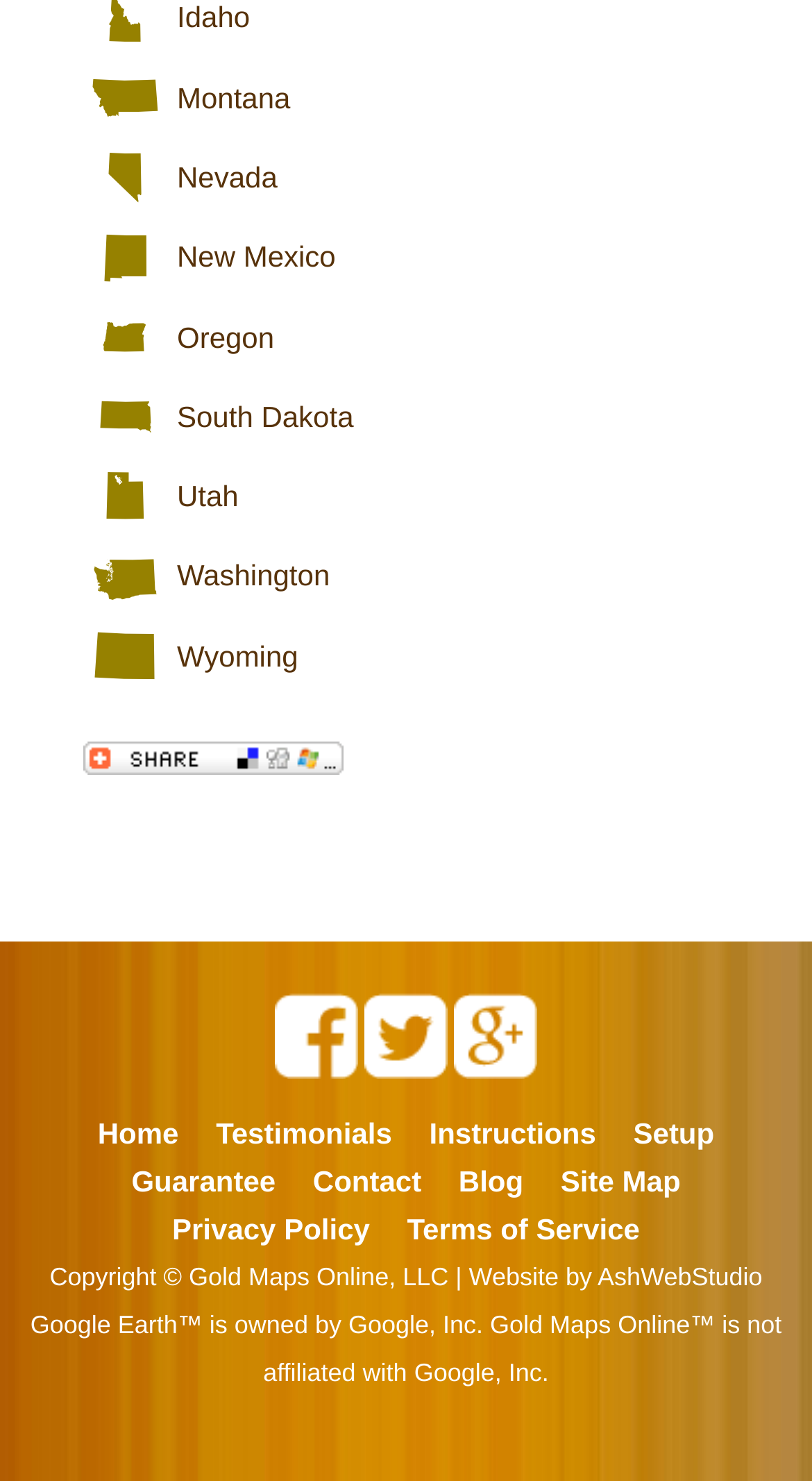Locate the bounding box coordinates of the area to click to fulfill this instruction: "Visit the Home page". The bounding box should be presented as four float numbers between 0 and 1, in the order [left, top, right, bottom].

[0.12, 0.754, 0.22, 0.776]